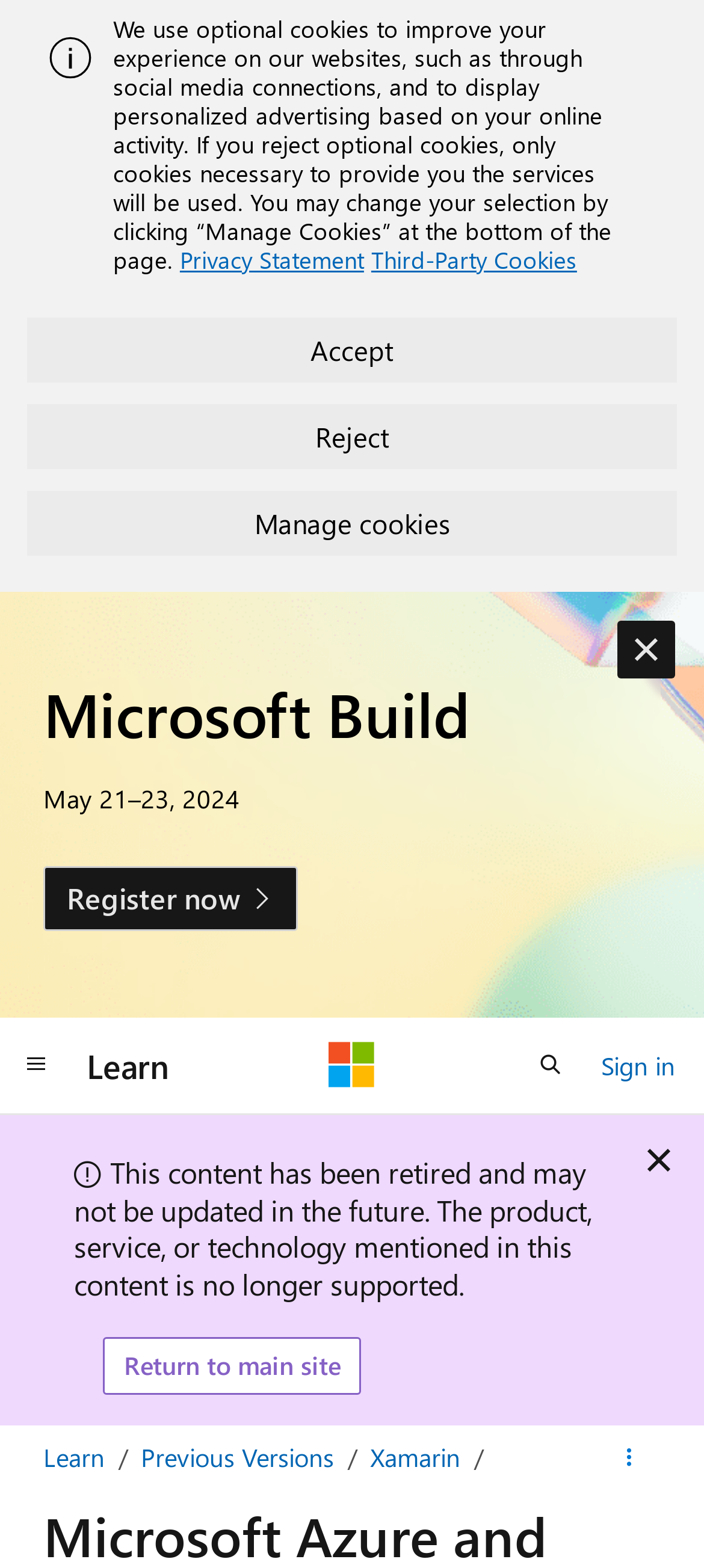From the element description 2 Esdras, predict the bounding box coordinates of the UI element. The coordinates must be specified in the format (top-left x, top-left y, bottom-right x, bottom-right y) and should be within the 0 to 1 range.

None